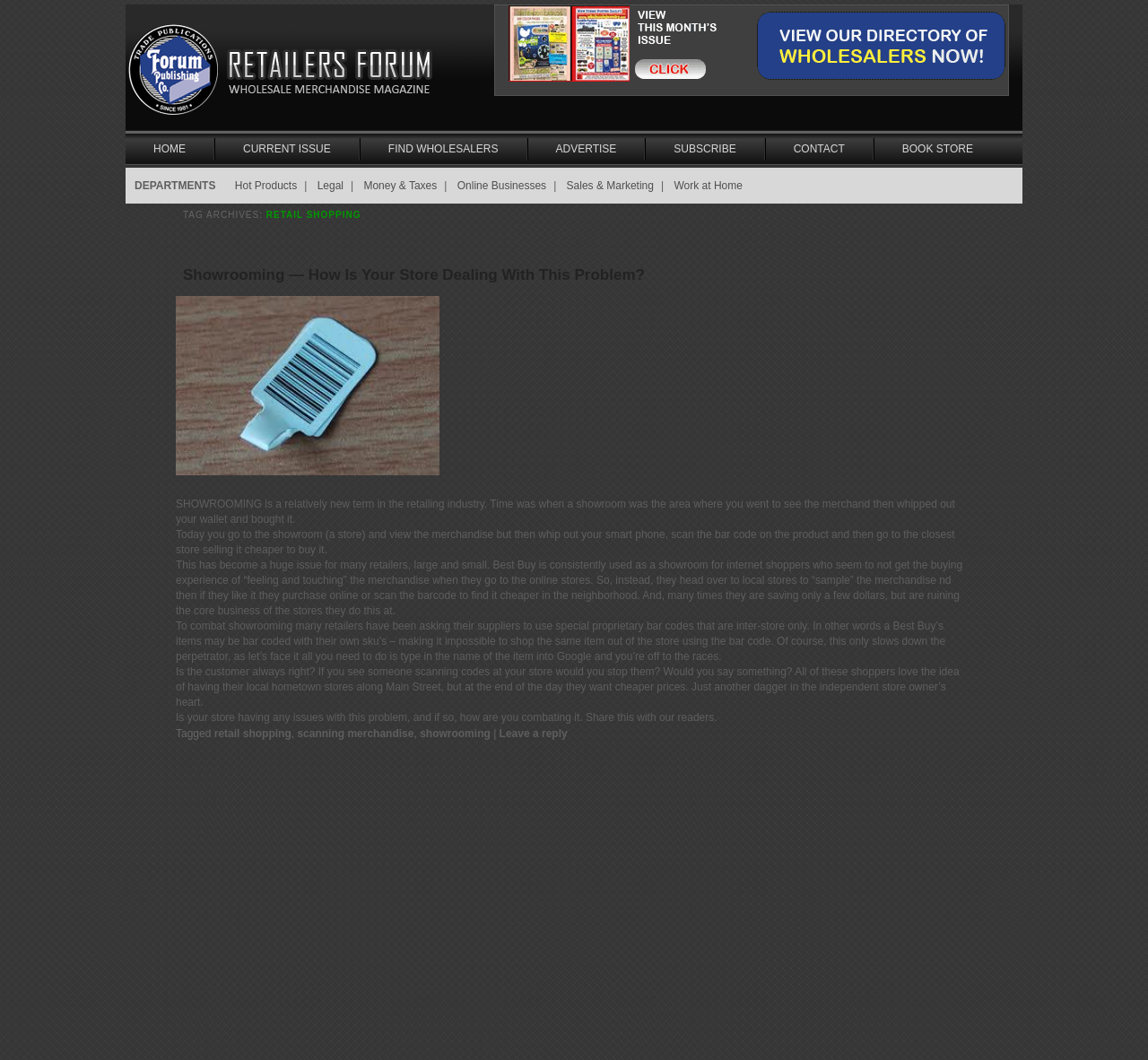Provide your answer in a single word or phrase: 
What is the problem faced by retailers mentioned in the article?

Showrooming